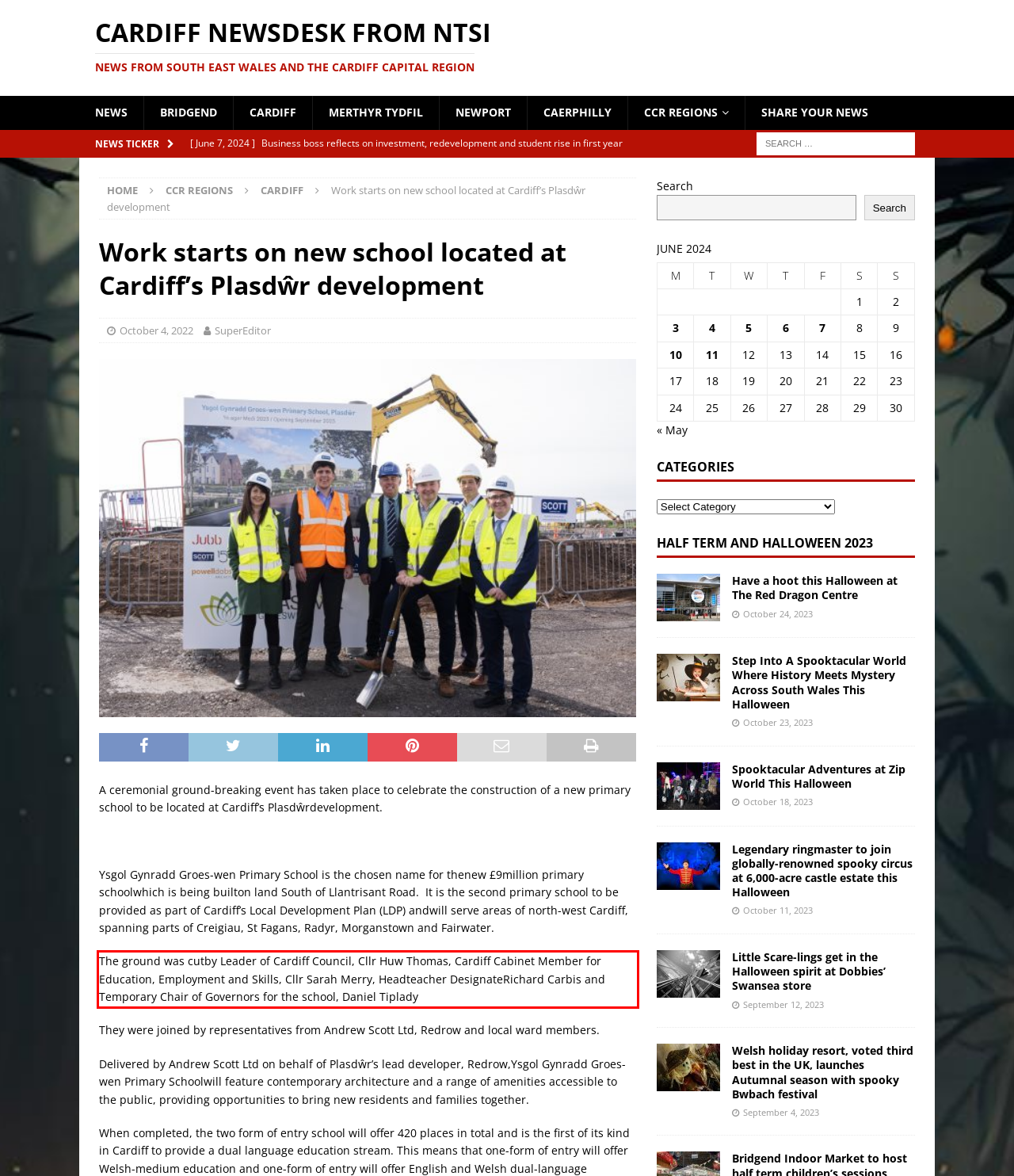By examining the provided screenshot of a webpage, recognize the text within the red bounding box and generate its text content.

The ground was cutby Leader of Cardiff Council, Cllr Huw Thomas, Cardiff Cabinet Member for Education, Employment and Skills, Cllr Sarah Merry, Headteacher DesignateRichard Carbis and Temporary Chair of Governors for the school, Daniel Tiplady